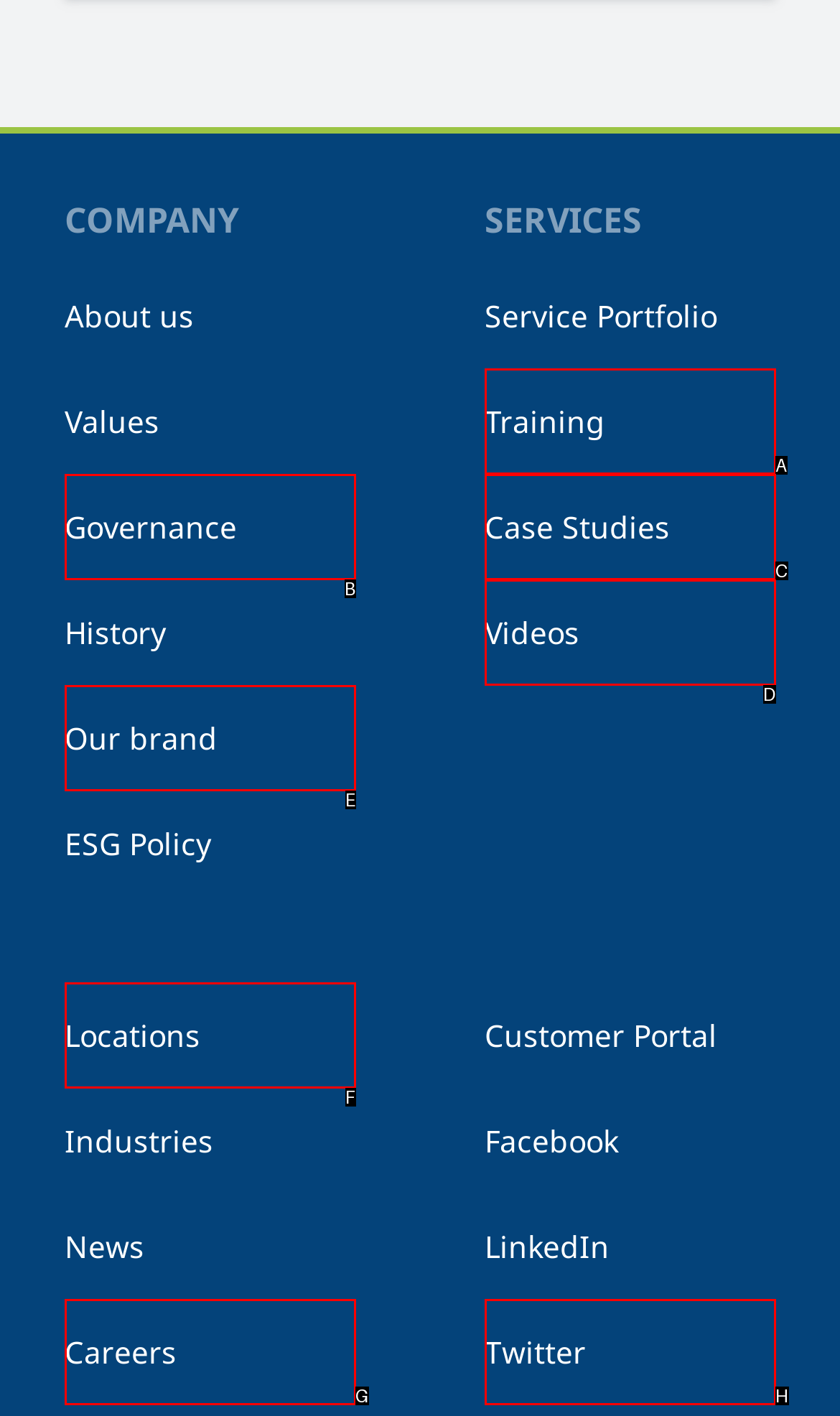Which option is described as follows: Our brand
Answer with the letter of the matching option directly.

E